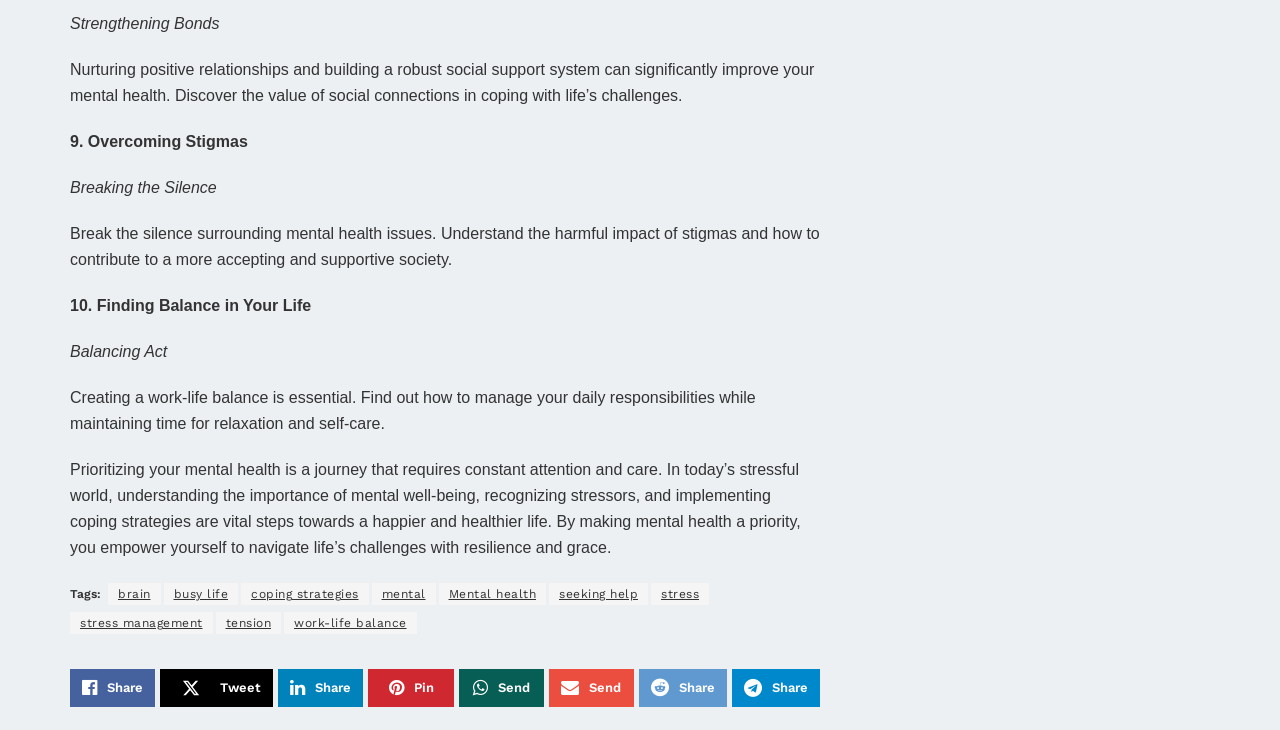Pinpoint the bounding box coordinates for the area that should be clicked to perform the following instruction: "Explore 'coping strategies'".

[0.188, 0.799, 0.288, 0.829]